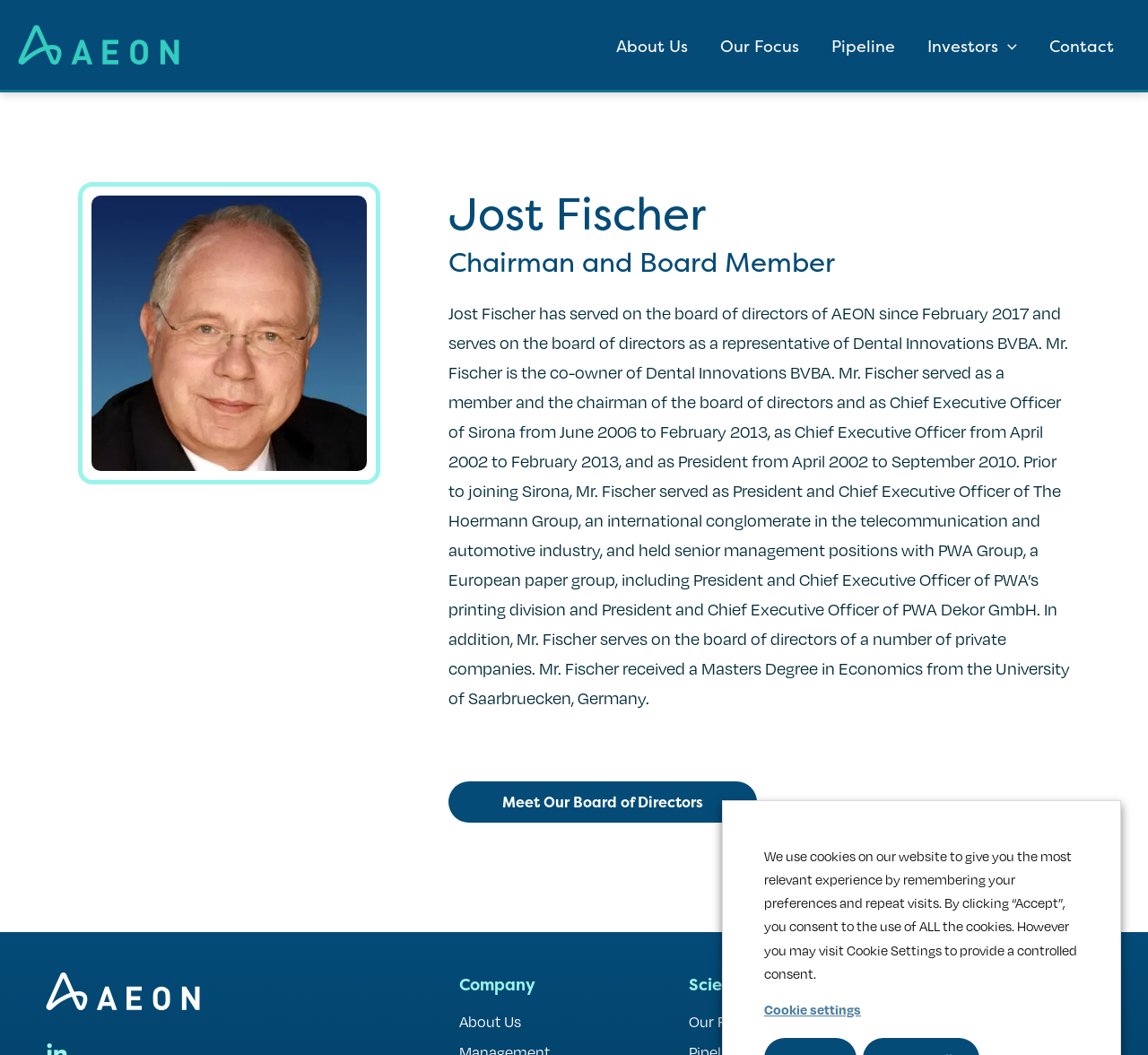Please locate the bounding box coordinates of the element that needs to be clicked to achieve the following instruction: "Go to About Us". The coordinates should be four float numbers between 0 and 1, i.e., [left, top, right, bottom].

[0.523, 0.032, 0.613, 0.055]